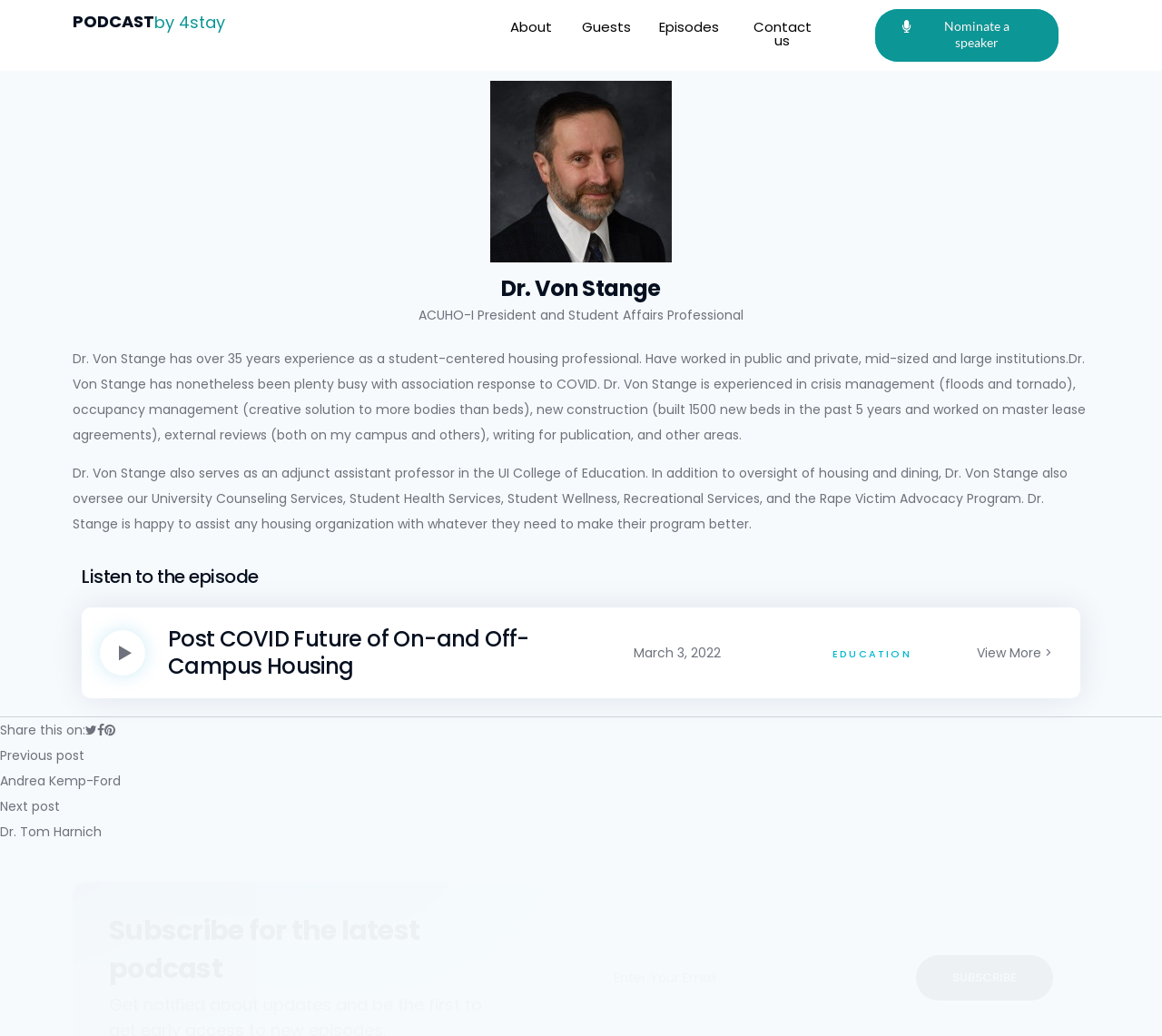What is the title of the podcast episode?
Please provide a detailed and thorough answer to the question.

The title of the podcast episode is mentioned in the article section, where it is stated as 'Post COVID Future of On-and Off-Campus Housing' with a link to the episode.